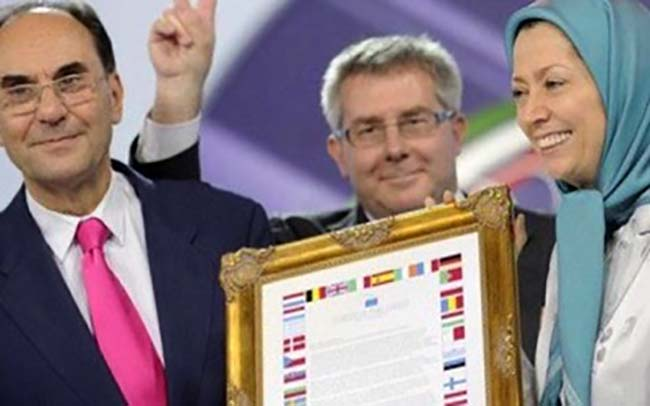Give a short answer using one word or phrase for the question:
What is the man beside the woman gesturing with?

Raised hand